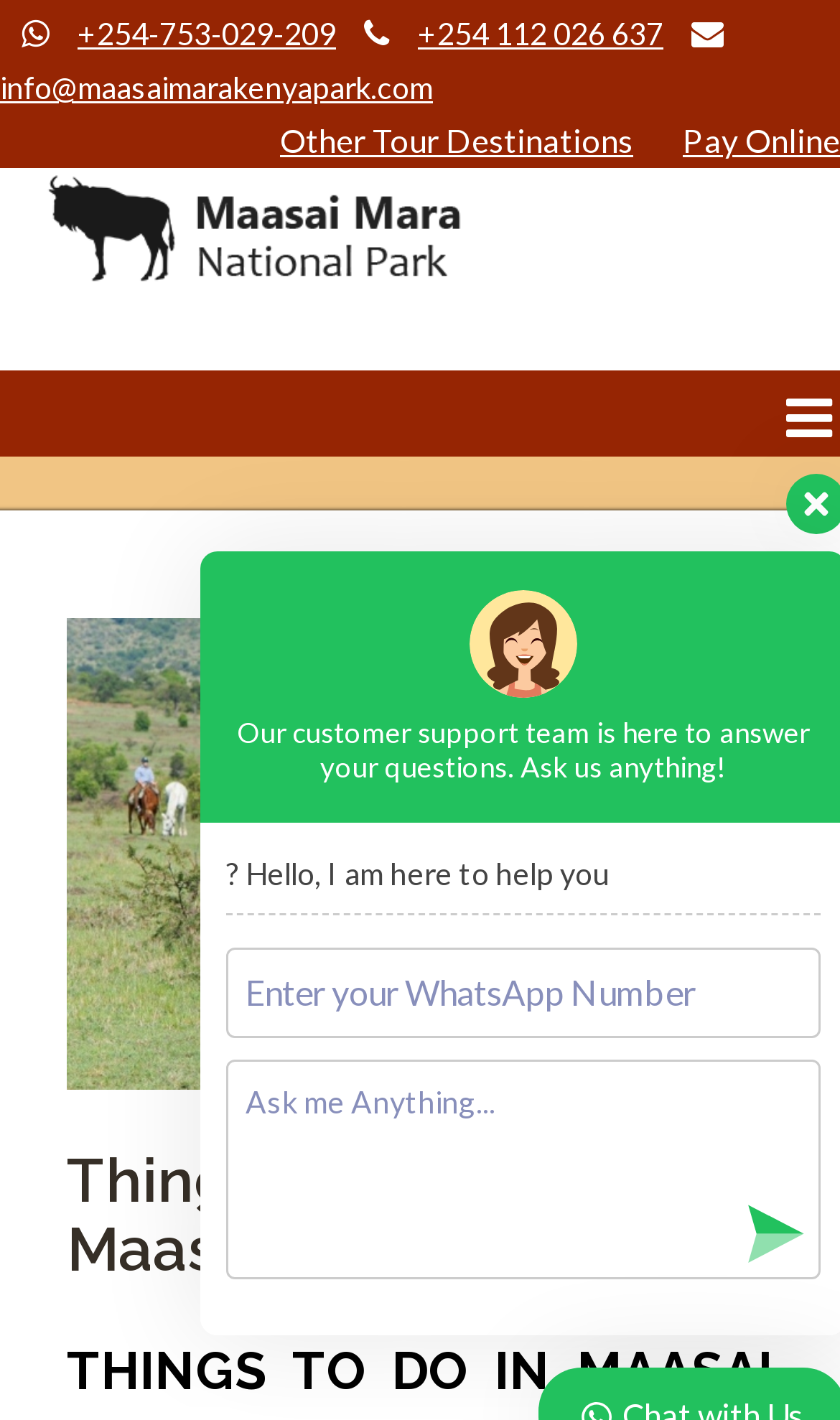Identify and provide the main heading of the webpage.

Things To Do In Maasai Mara In 2022